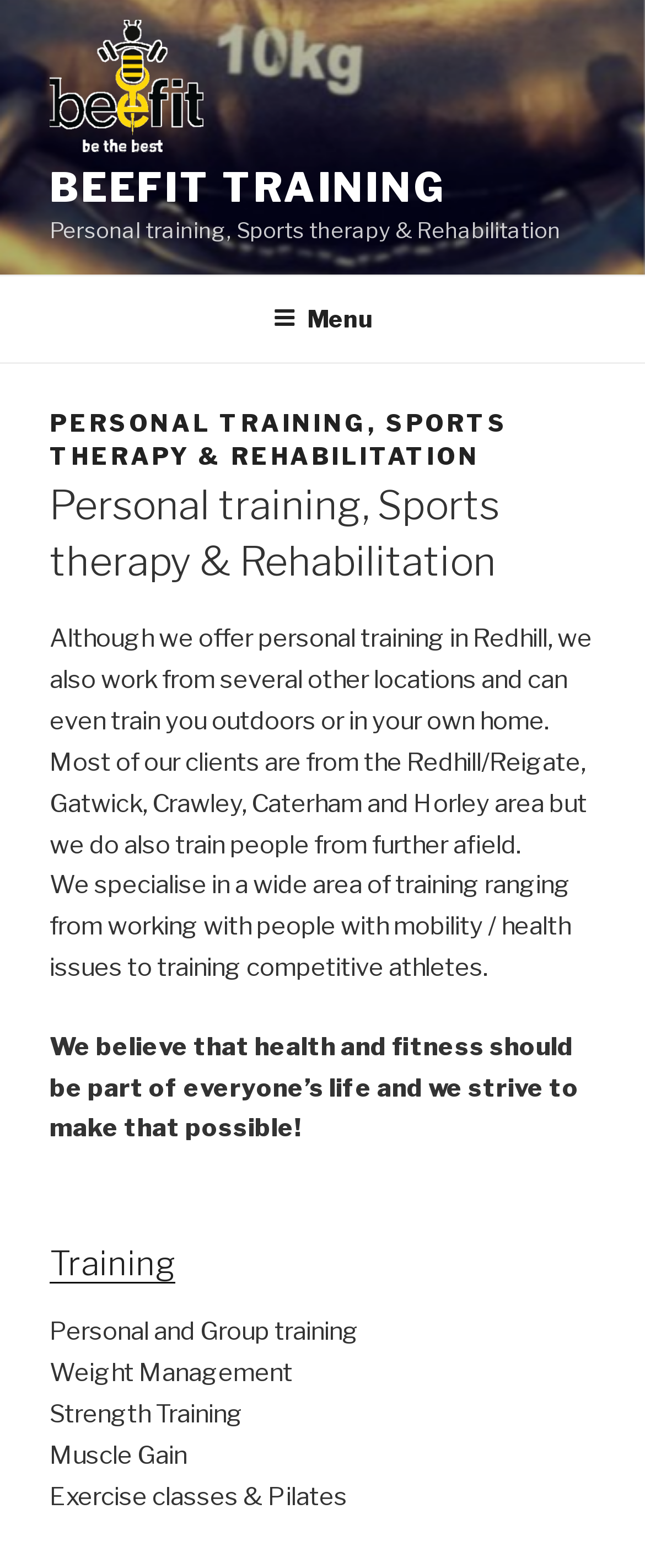From the screenshot, find the bounding box of the UI element matching this description: "BeeFit Training". Supply the bounding box coordinates in the form [left, top, right, bottom], each a float between 0 and 1.

[0.077, 0.105, 0.692, 0.135]